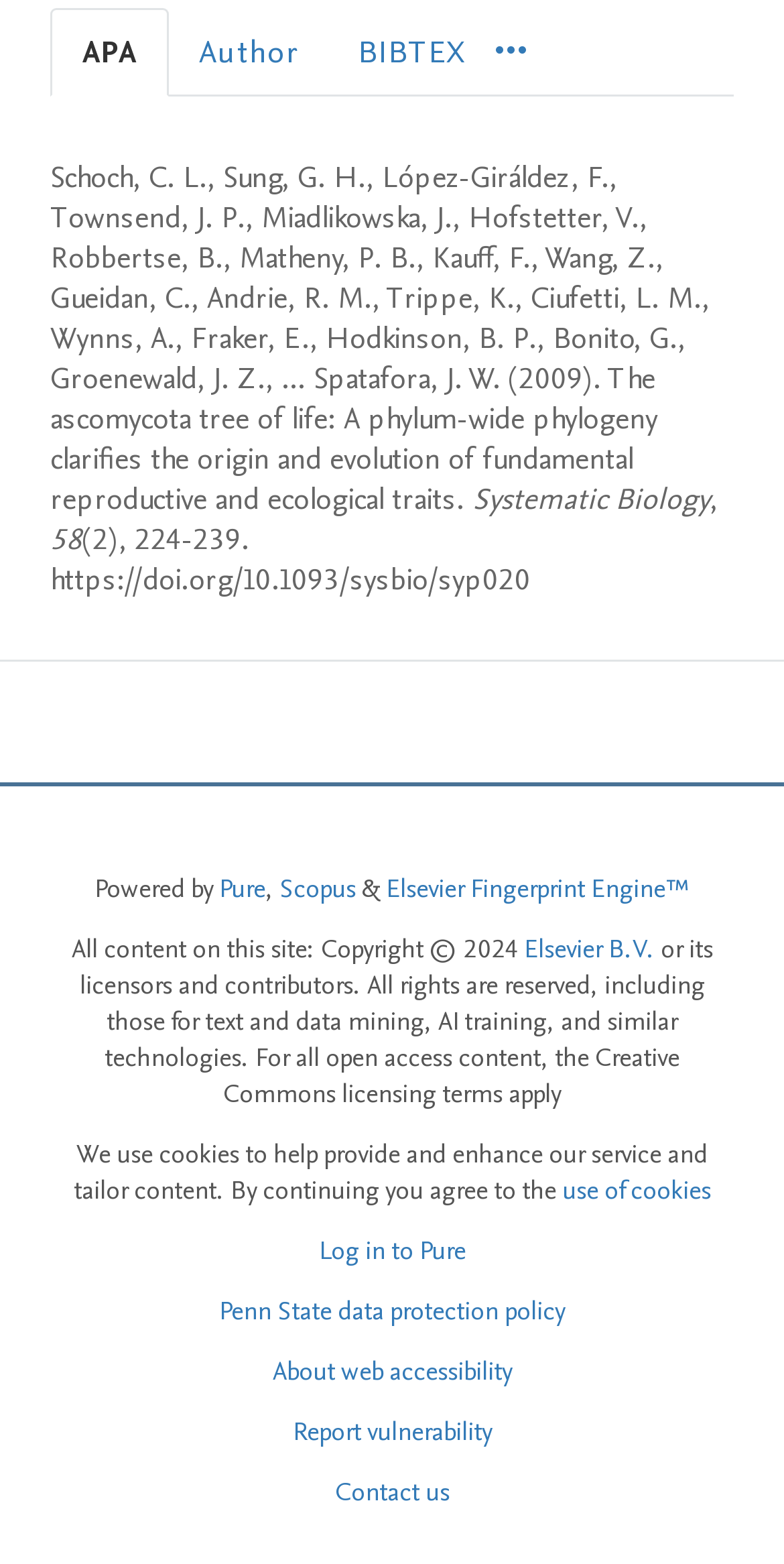Identify the bounding box coordinates necessary to click and complete the given instruction: "Read the post by Gus_Issa".

None